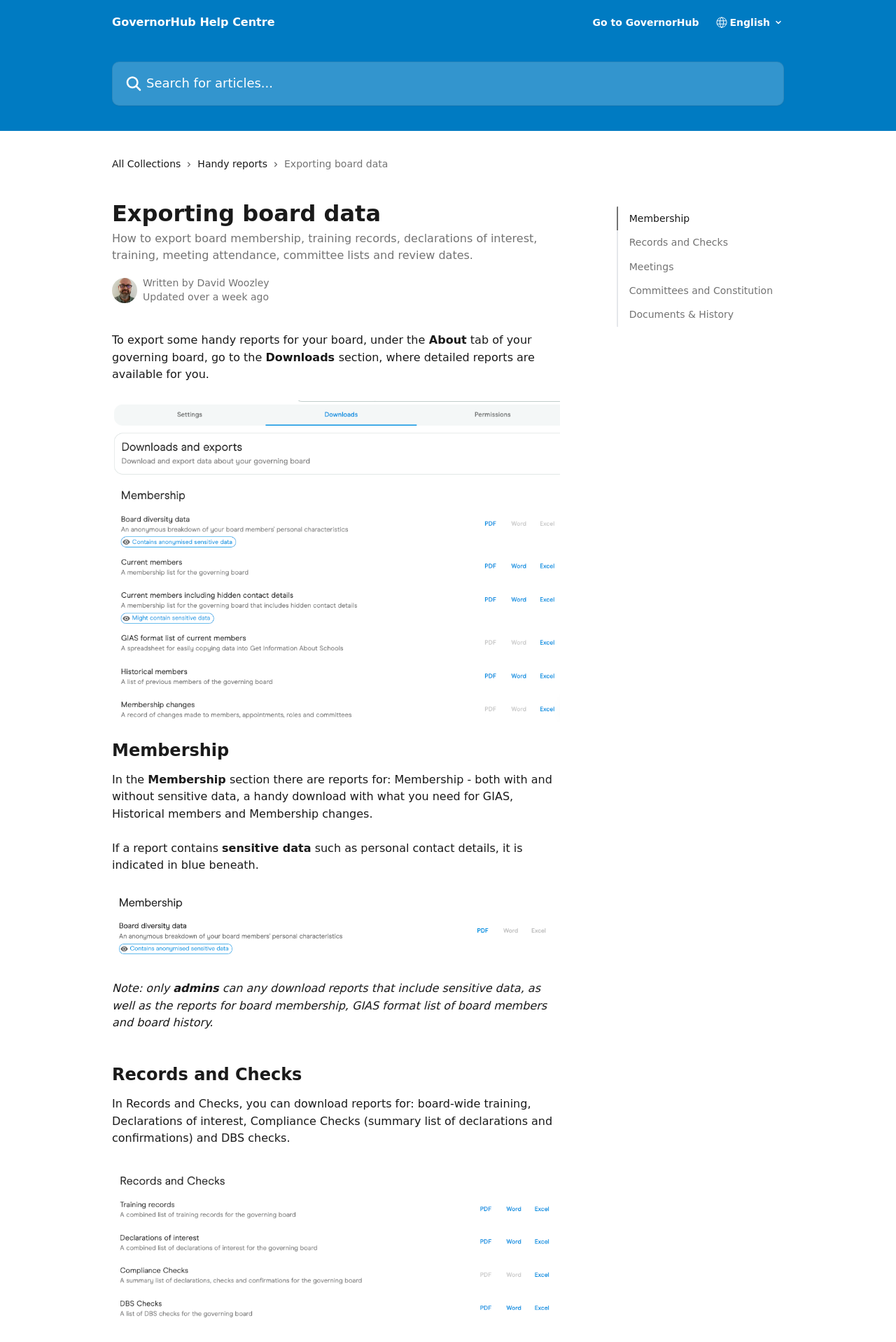What type of reports can be downloaded from the 'Membership' section? Based on the image, give a response in one word or a short phrase.

Membership reports